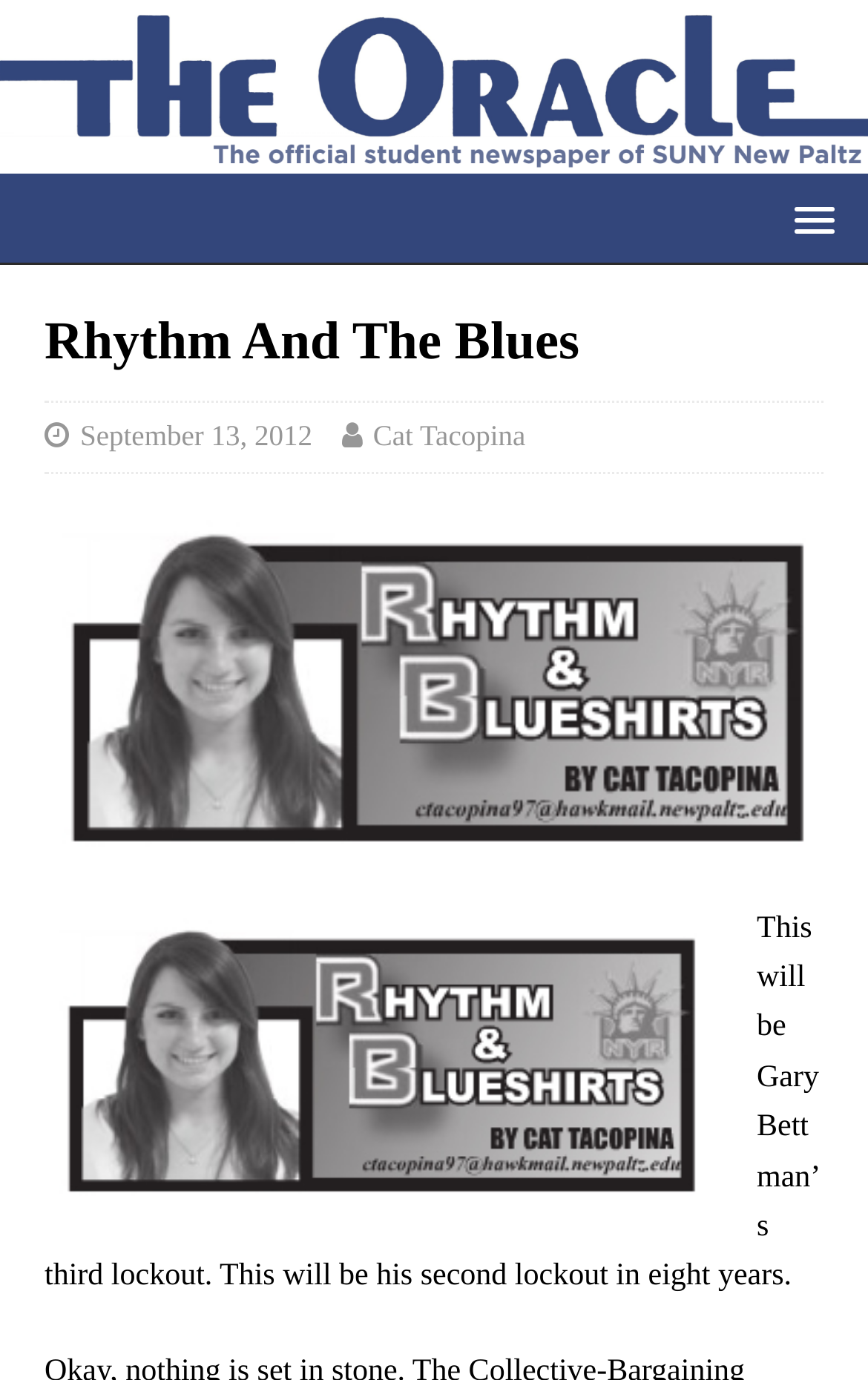What is the date of the article?
Answer the question in as much detail as possible.

I found the date of the article by looking at the links in the header section, where I saw a link with the text 'September 13, 2012', which is likely the date the article was published.